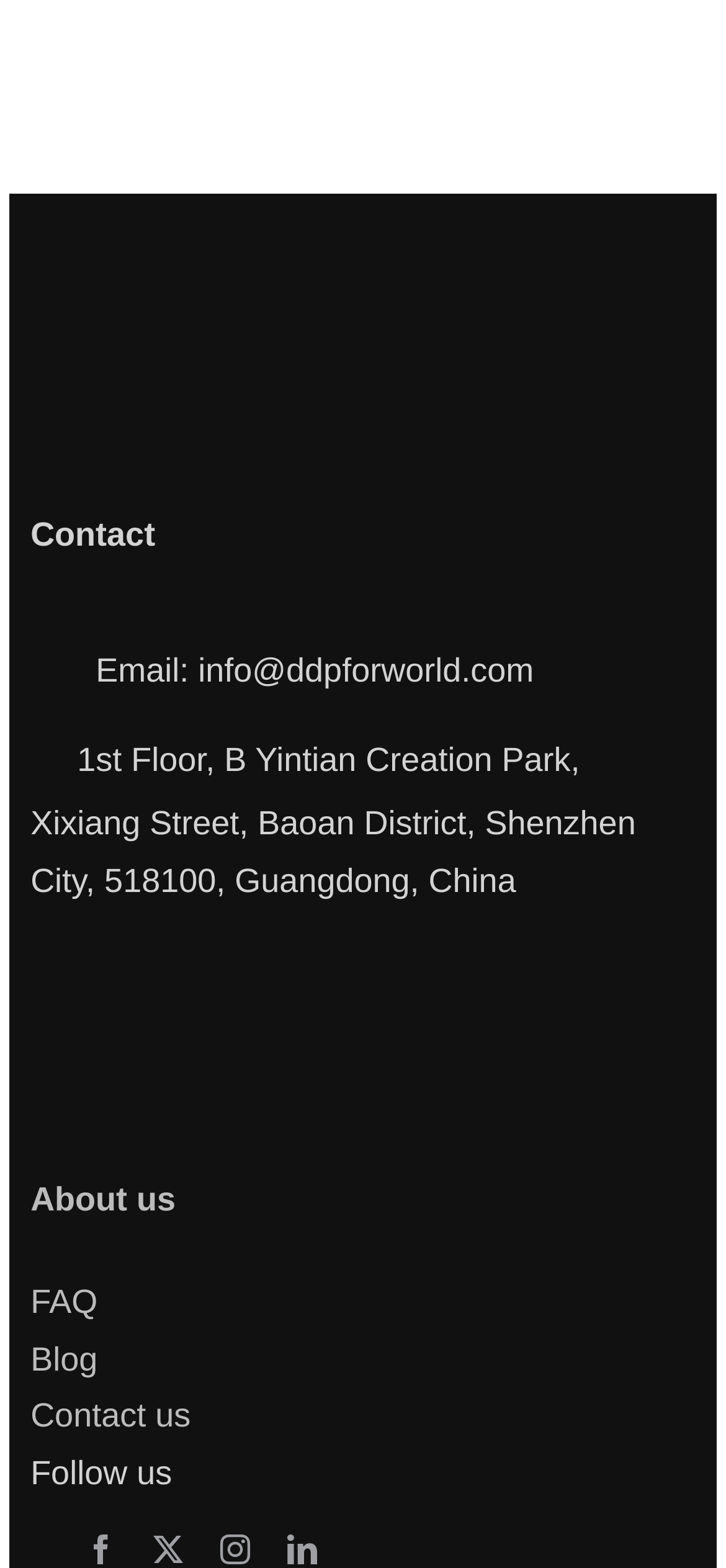Predict the bounding box coordinates of the area that should be clicked to accomplish the following instruction: "Send an email to info@ddpforworld.com". The bounding box coordinates should consist of four float numbers between 0 and 1, i.e., [left, top, right, bottom].

[0.119, 0.415, 0.735, 0.439]